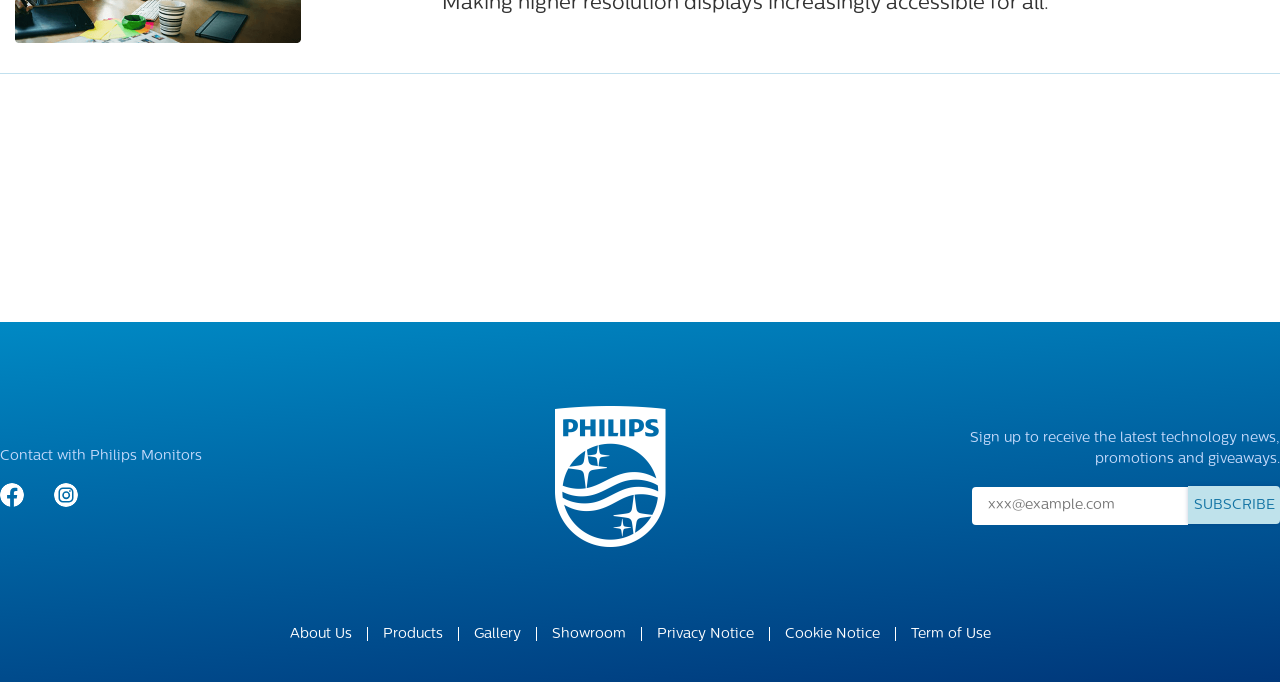What is the purpose of the textbox?
Can you provide an in-depth and detailed response to the question?

The textbox is located below the 'Sign up to receive the latest technology news, promotions and giveaways.' text, and it has a placeholder 'xxx@example.com', indicating that it is used to enter an email address.